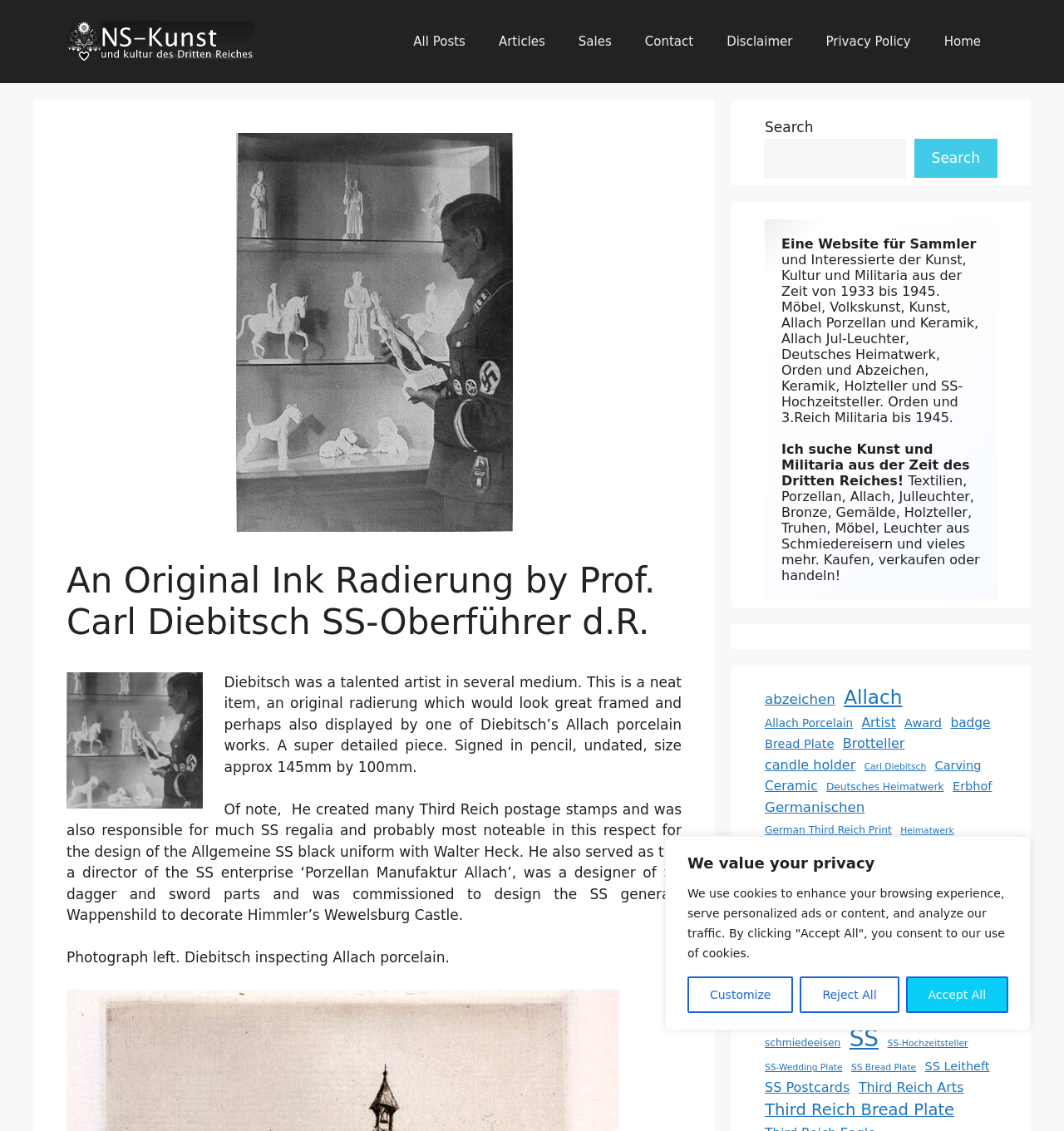Please determine the bounding box coordinates of the element's region to click in order to carry out the following instruction: "Check out SS-Hochzeitsteller items". The coordinates should be four float numbers between 0 and 1, i.e., [left, top, right, bottom].

[0.834, 0.917, 0.91, 0.928]